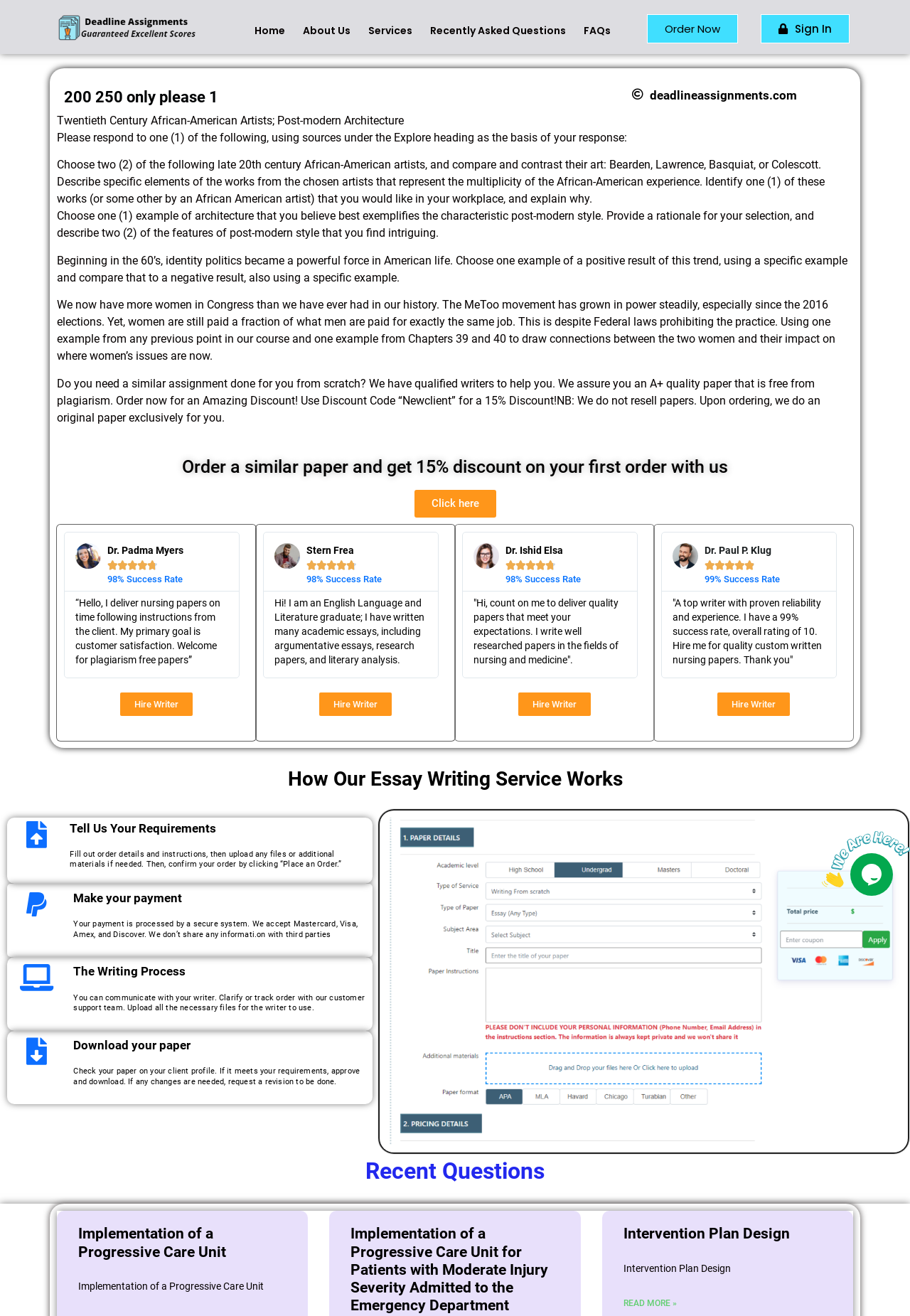Bounding box coordinates are specified in the format (top-left x, top-left y, bottom-right x, bottom-right y). All values are floating point numbers bounded between 0 and 1. Please provide the bounding box coordinate of the region this sentence describes: Hire Writer

[0.132, 0.526, 0.212, 0.544]